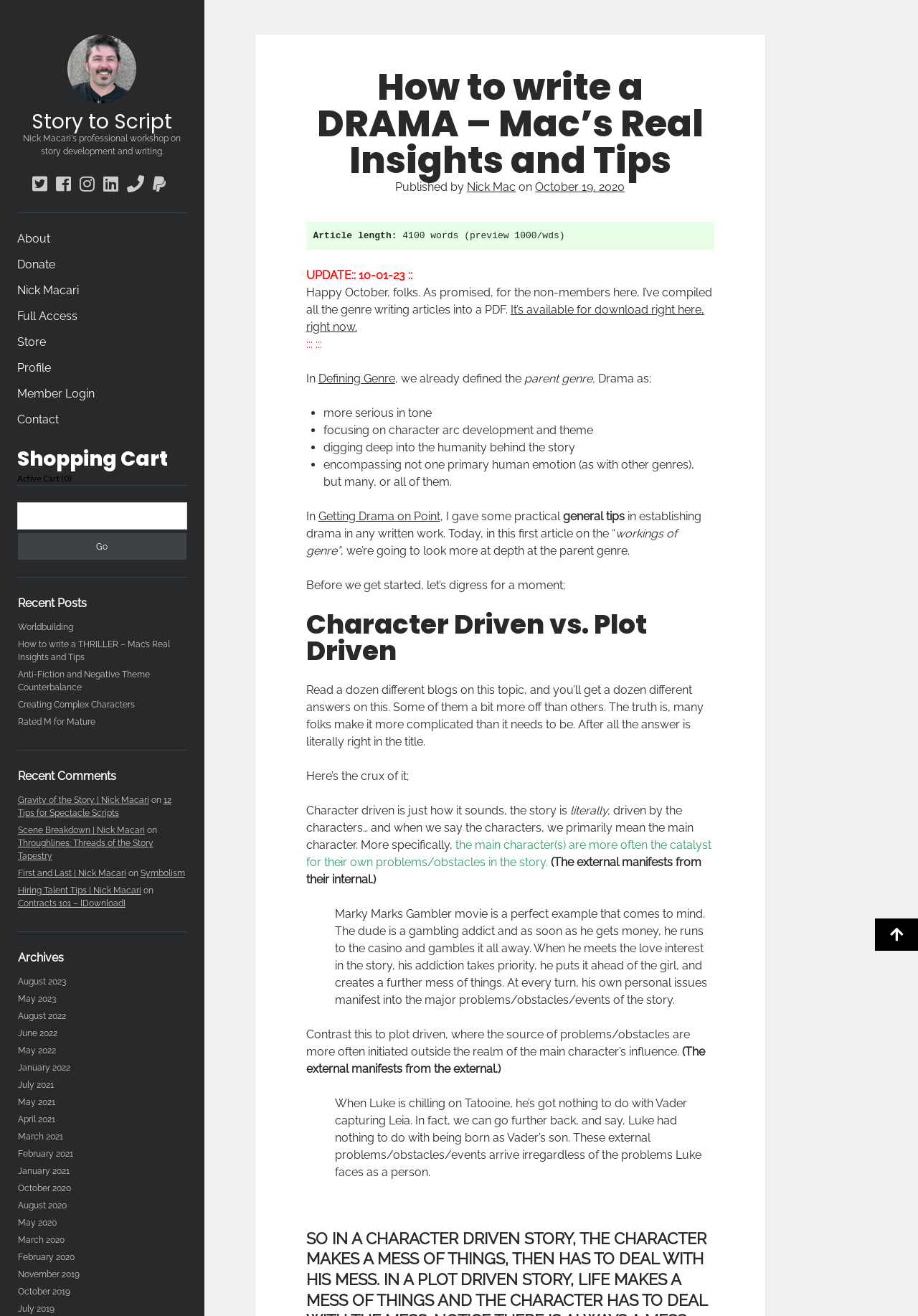Provide the bounding box coordinates of the UI element this sentence describes: "Literary Landmarks".

None